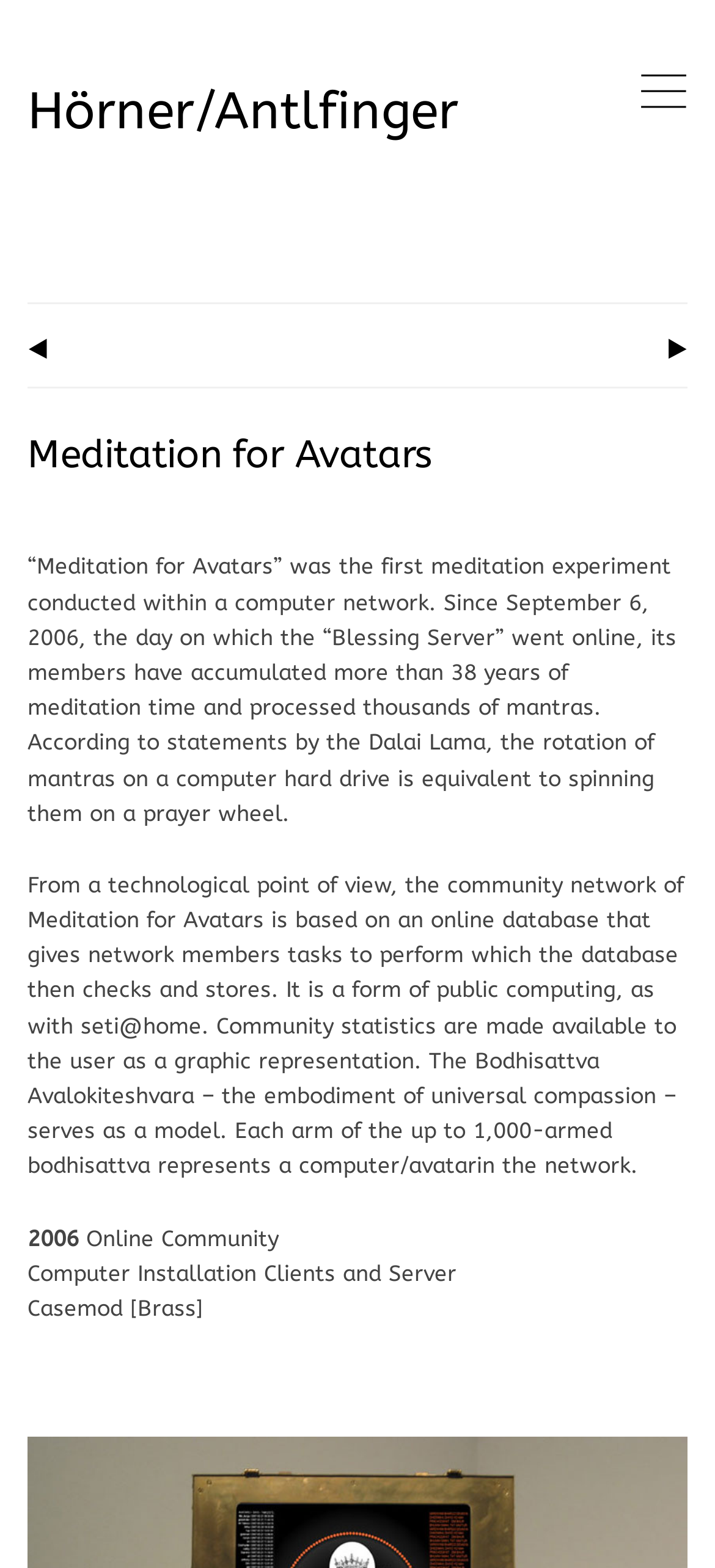Using the element description Laurie Madziar, predict the bounding box coordinates for the UI element. Provide the coordinates in (top-left x, top-left y, bottom-right x, bottom-right y) format with values ranging from 0 to 1.

None